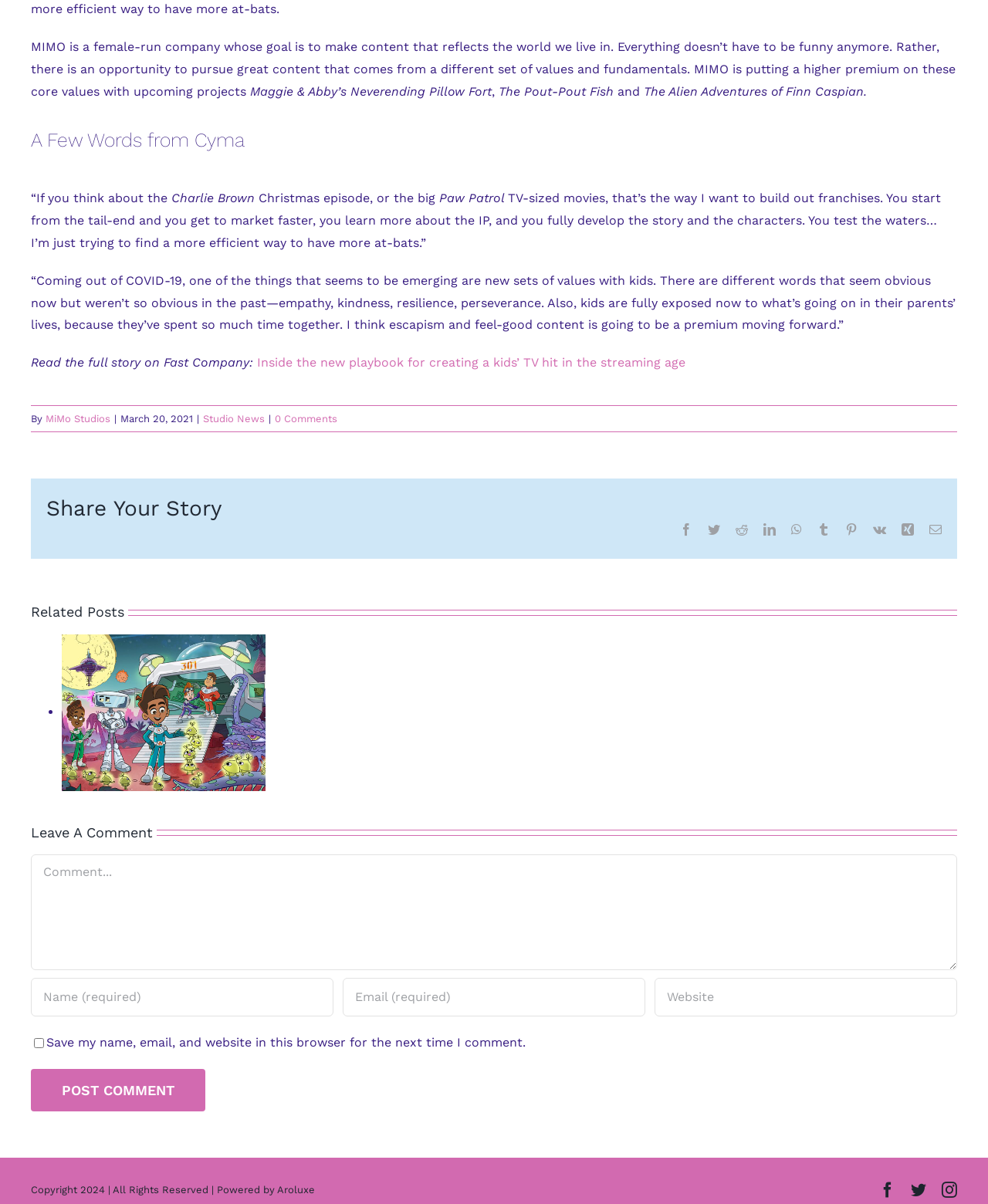Please locate the bounding box coordinates of the element that should be clicked to complete the given instruction: "Post a comment".

[0.031, 0.888, 0.208, 0.923]